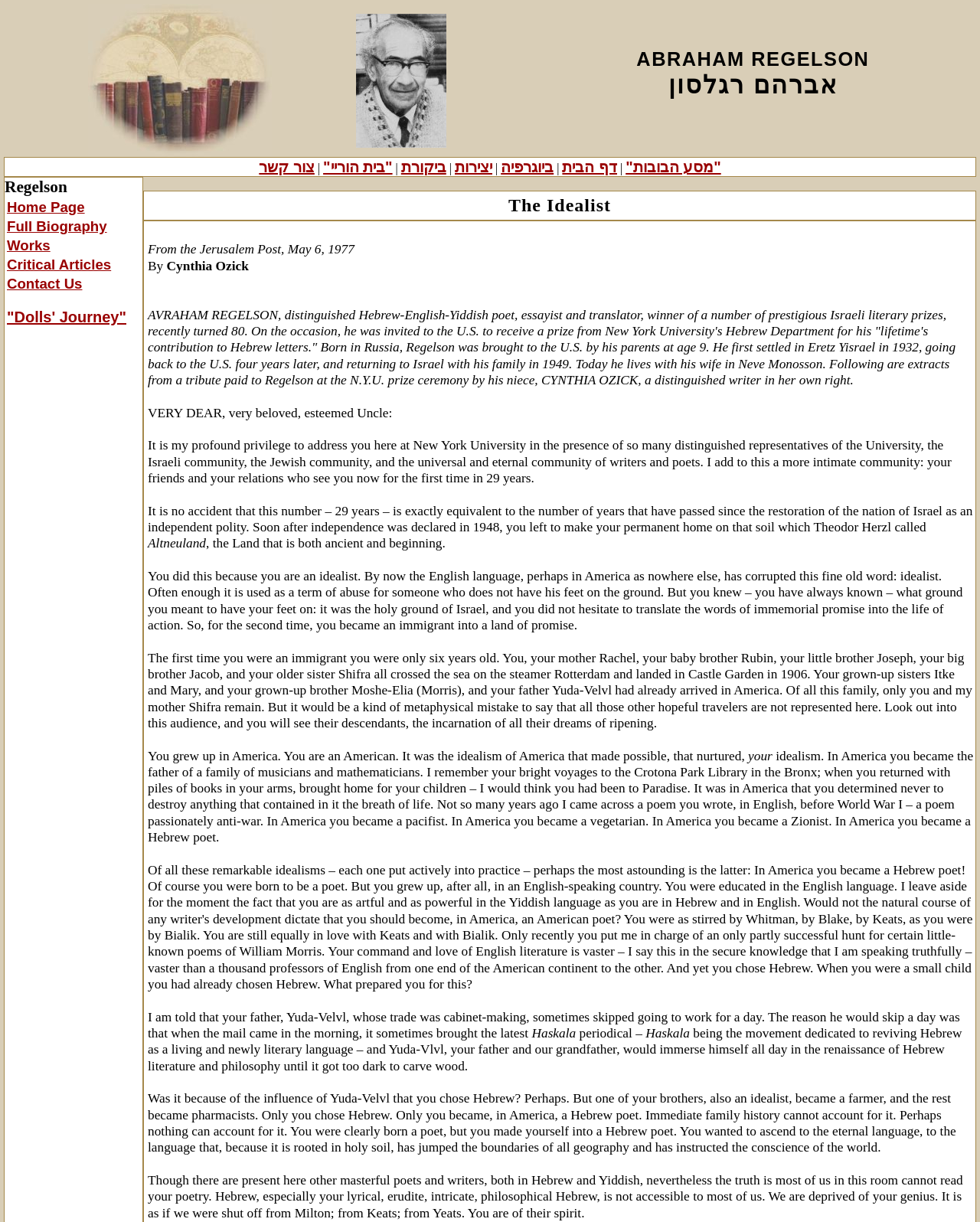Given the webpage screenshot and the description, determine the bounding box coordinates (top-left x, top-left y, bottom-right x, bottom-right y) that define the location of the UI element matching this description: יצירות

[0.464, 0.13, 0.502, 0.143]